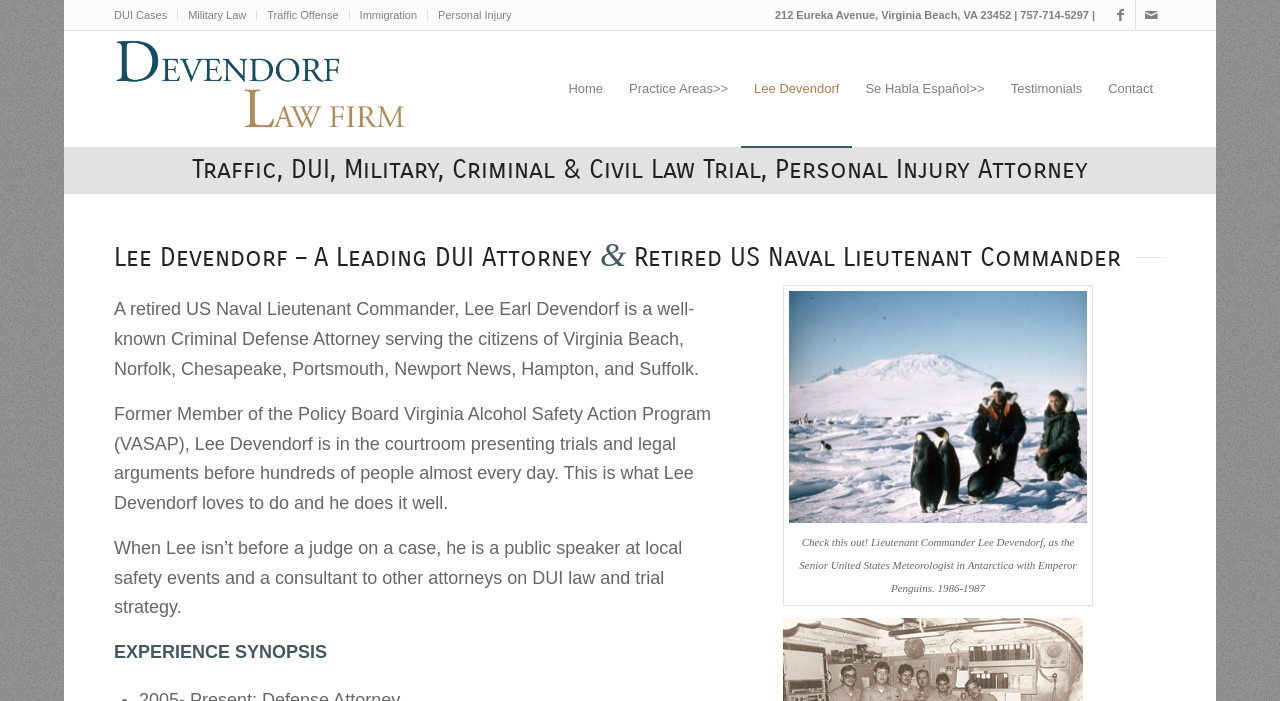Extract the bounding box for the UI element that matches this description: "Personal Injury".

[0.342, 0.003, 0.4, 0.04]